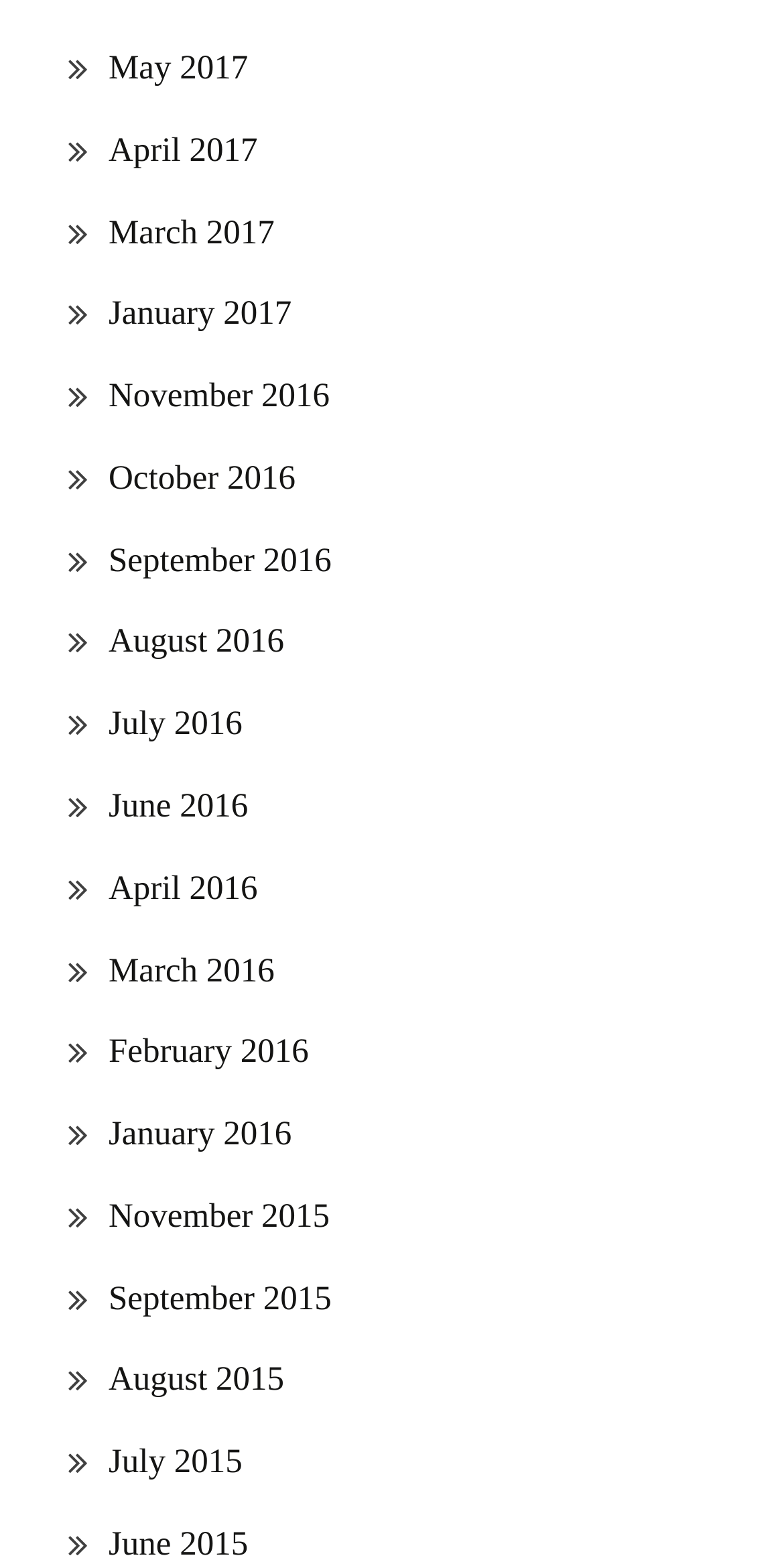Predict the bounding box coordinates of the area that should be clicked to accomplish the following instruction: "view January 2017". The bounding box coordinates should consist of four float numbers between 0 and 1, i.e., [left, top, right, bottom].

[0.138, 0.188, 0.372, 0.212]